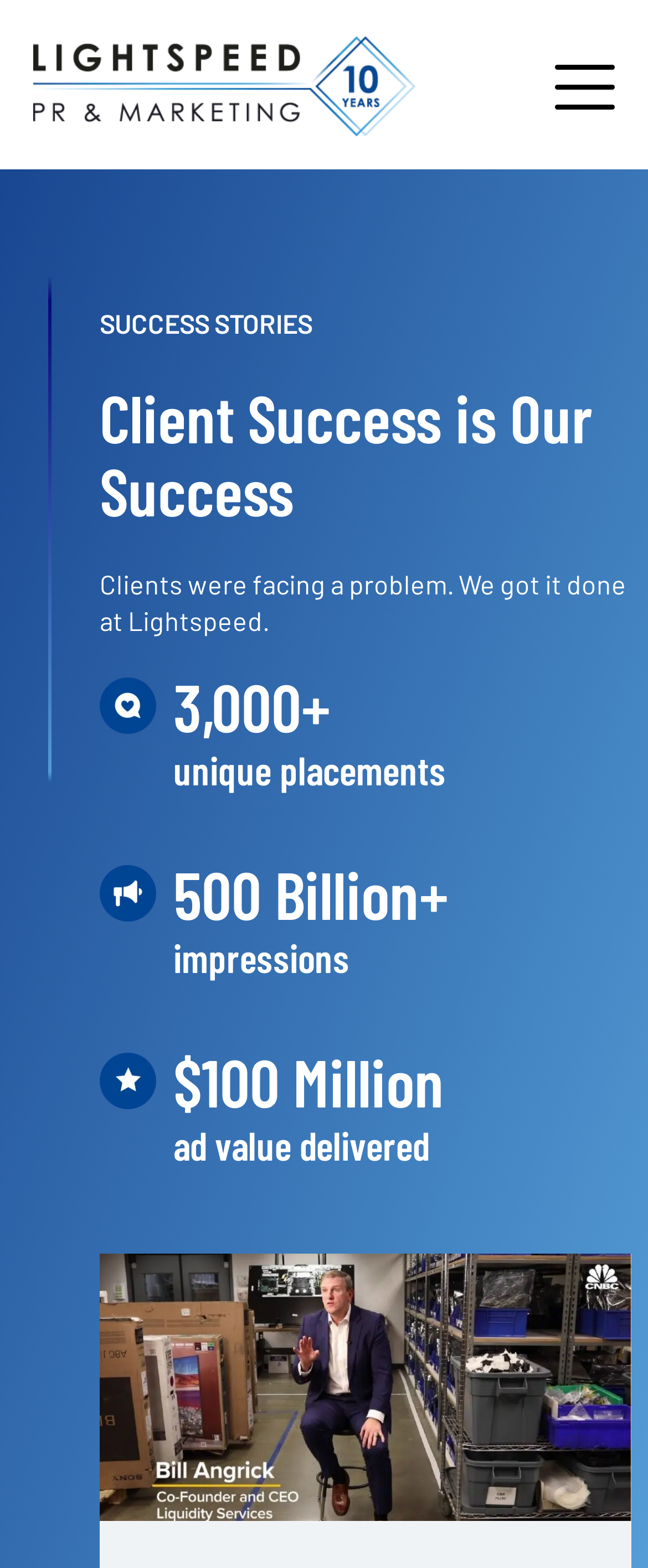Generate a comprehensive description of the contents of the webpage.

The webpage is about the success stories of Lightspeed Public Relations. At the top left, there is a link to "Lightspeed PR and Marketing" accompanied by an image. Below this, there is a heading that reads "Client Success is Our Success". 

To the right of the heading, there is a paragraph of text that explains how the company helps clients solve problems. Below this, there are several statistics highlighted, including "3,000+ unique placements", "500 Billion+ impressions", and "$100 Million ad value delivered". These statistics are arranged in a vertical column, with each statistic placed below the previous one.